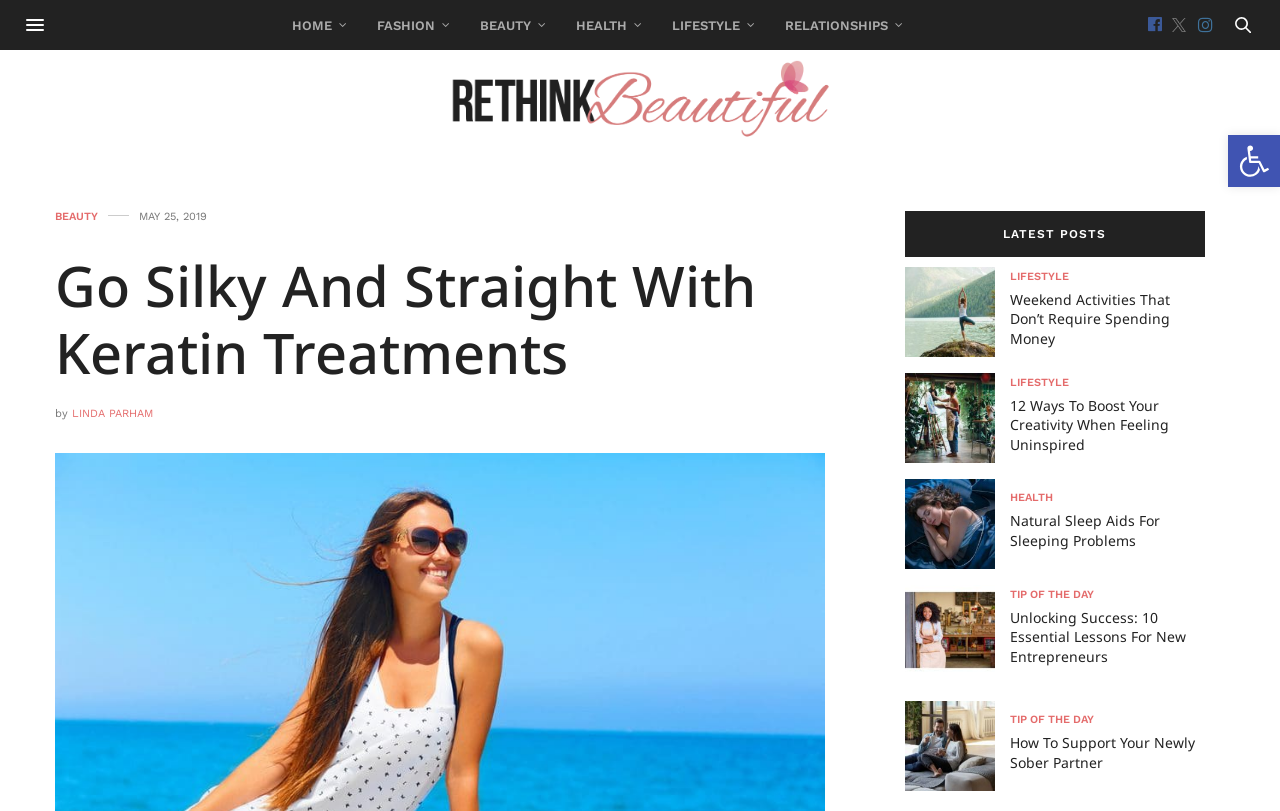Provide a short answer to the following question with just one word or phrase: What is the title of the main article?

Go Silky And Straight With Keratin Treatments